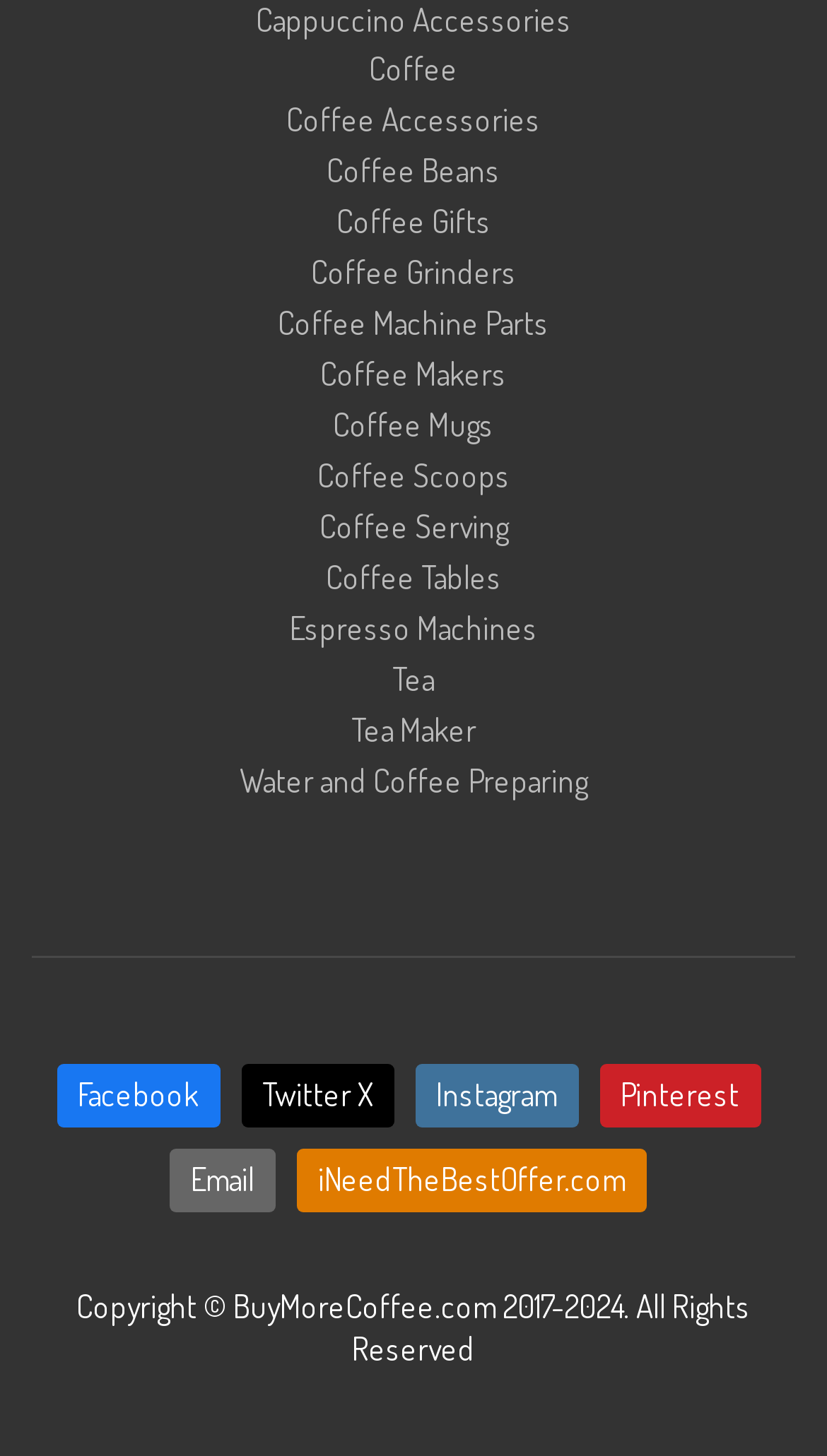Use one word or a short phrase to answer the question provided: 
What is the name of the website?

BuyMoreCoffee.com